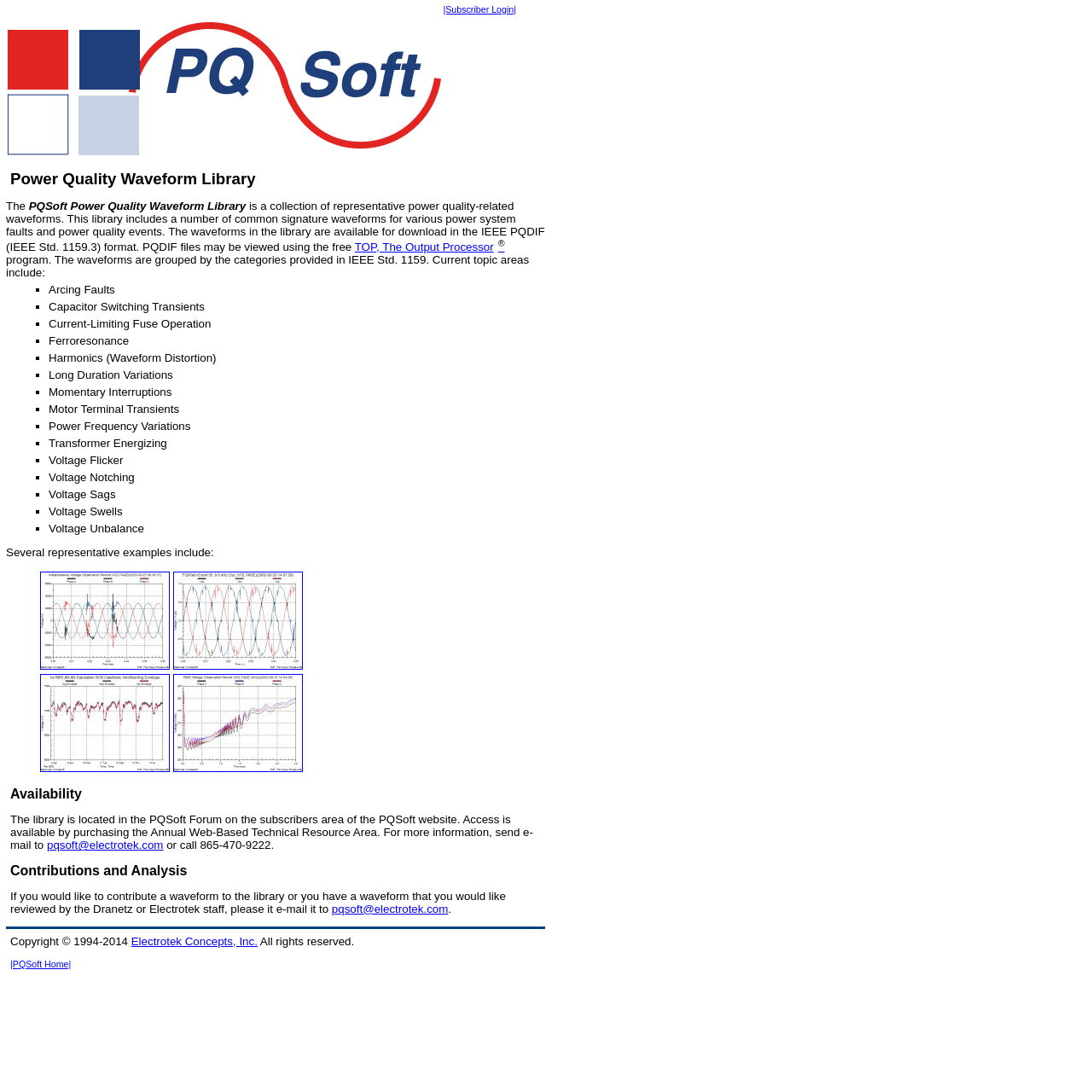Please determine the bounding box coordinates of the element's region to click for the following instruction: "Explore Power Quality Waveform Library".

[0.009, 0.155, 0.499, 0.173]